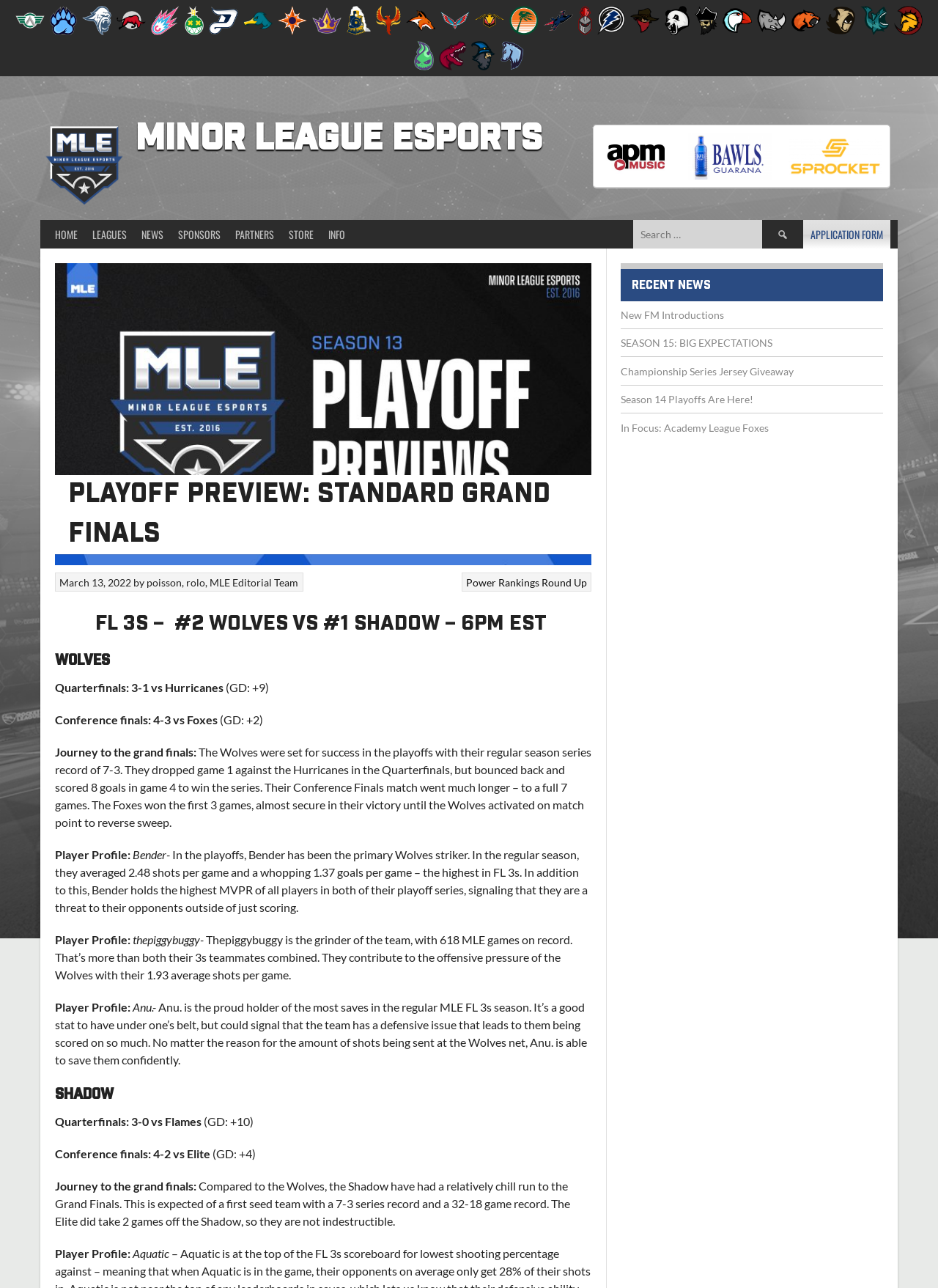Locate the bounding box coordinates of the item that should be clicked to fulfill the instruction: "View Minor League Esports".

[0.043, 0.082, 0.137, 0.164]